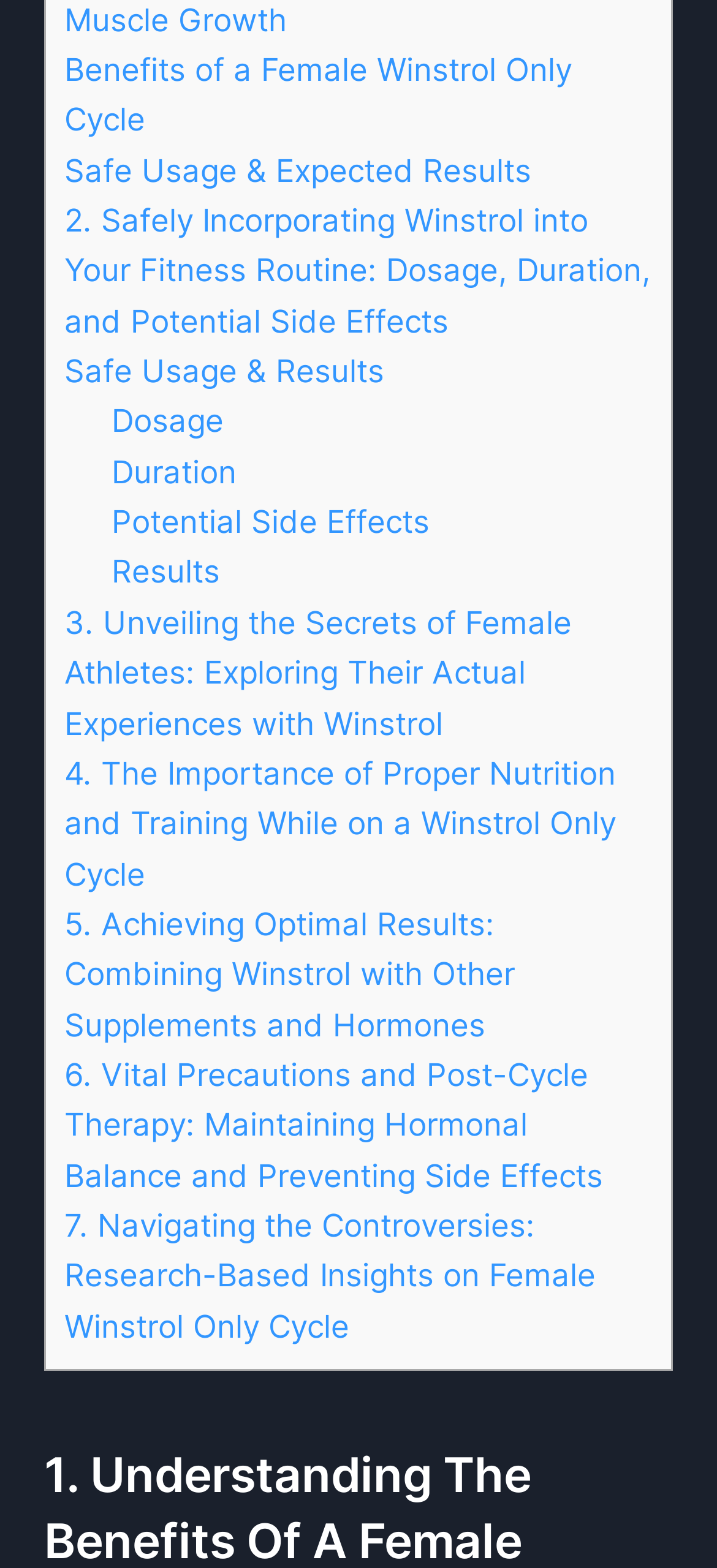What is the last topic discussed in the webpage?
Respond to the question with a single word or phrase according to the image.

Navigating the Controversies